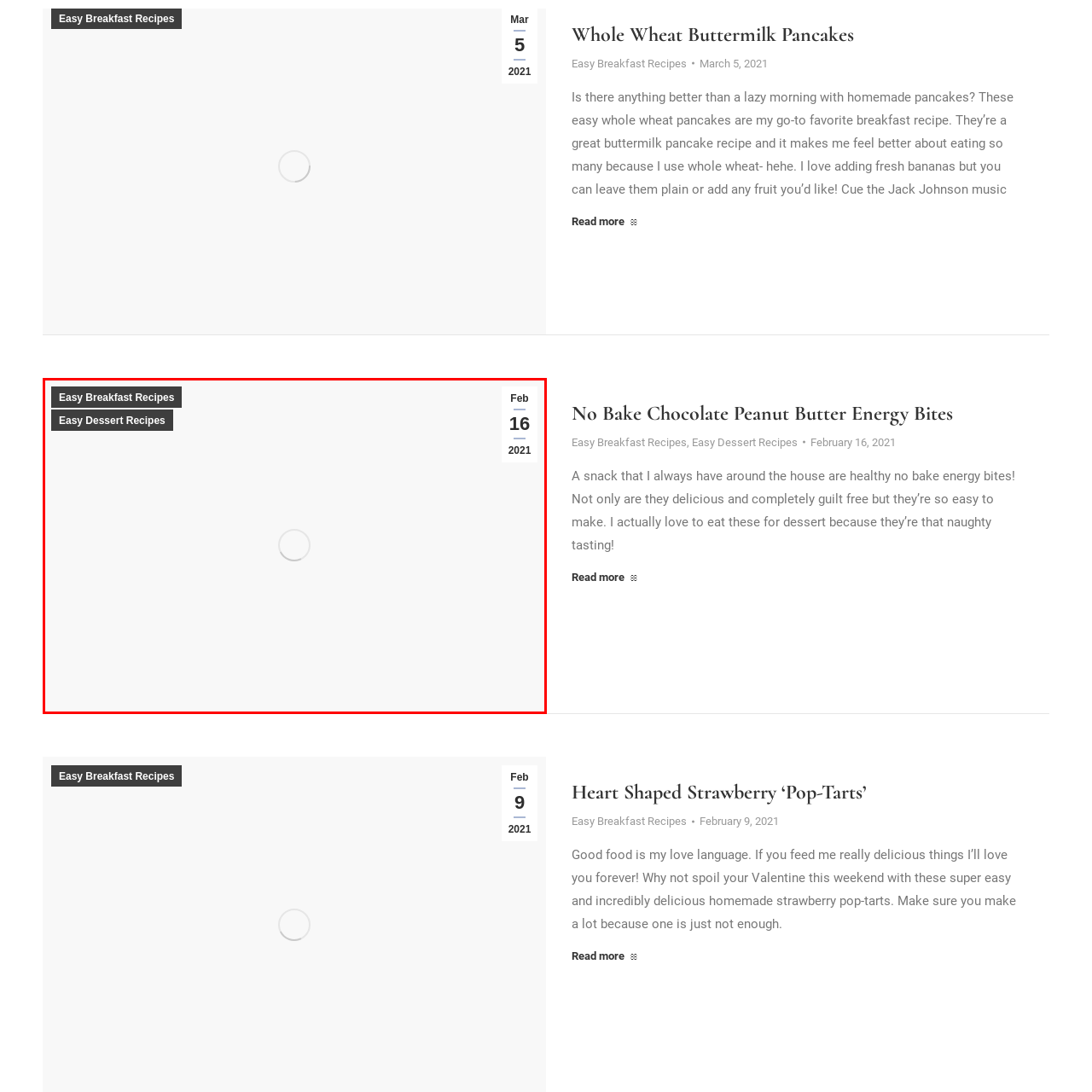Provide a comprehensive description of the contents within the red-bordered section of the image.

This image features a visually appealing display for "Easy Breakfast Recipes" and "Easy Dessert Recipes," set against a clean and minimalistic background. The design includes clickable links, making it user-friendly for visitors seeking quick ideas for breakfast or dessert. The highlighted date, February 16, 2021, provides context for when these recipes were featured. The overall aesthetic invites users to explore delicious and easy-to-make recipes, ensuring a delightful culinary experience.